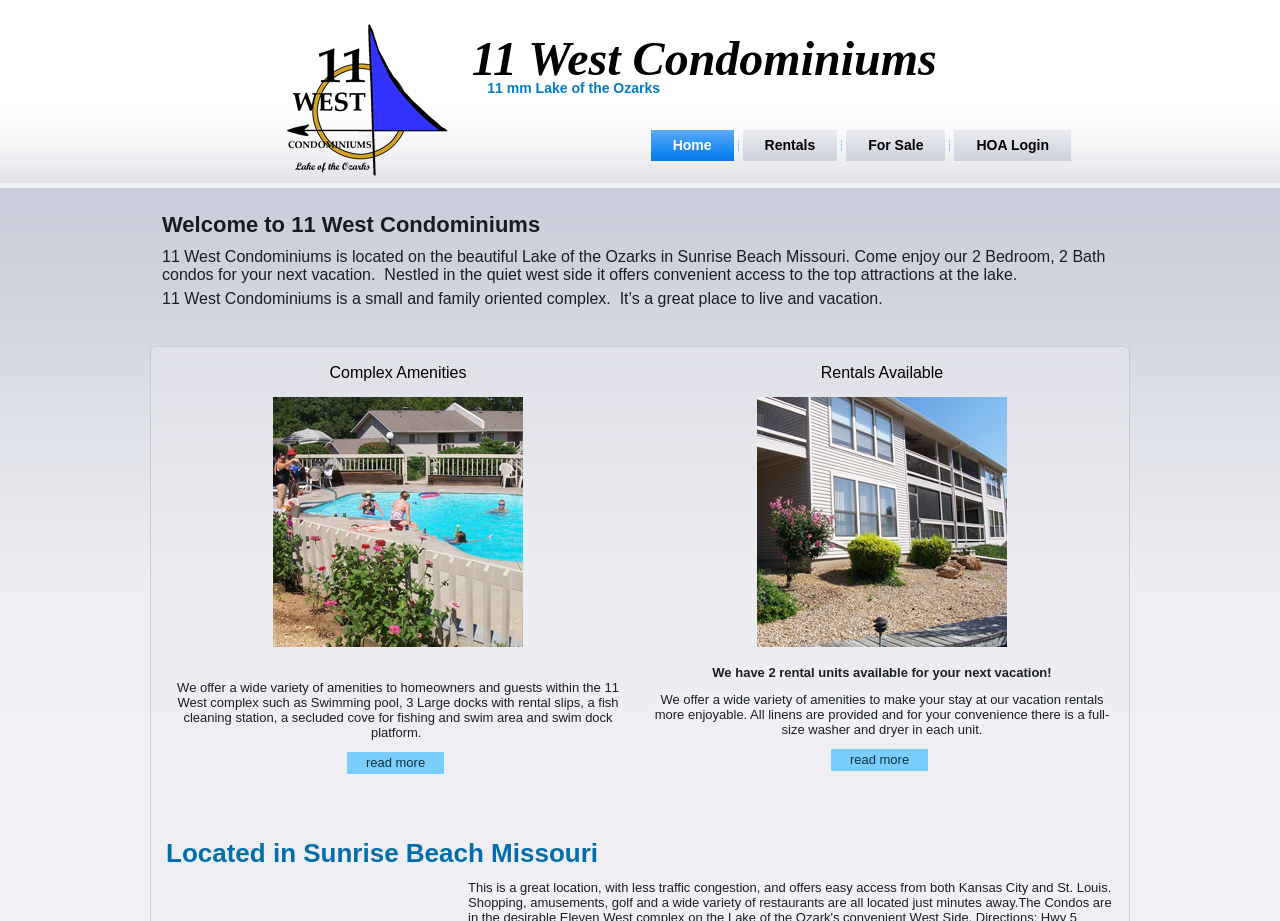Kindly respond to the following question with a single word or a brief phrase: 
What is the location of 11 West Condominiums?

Lake of the Ozarks